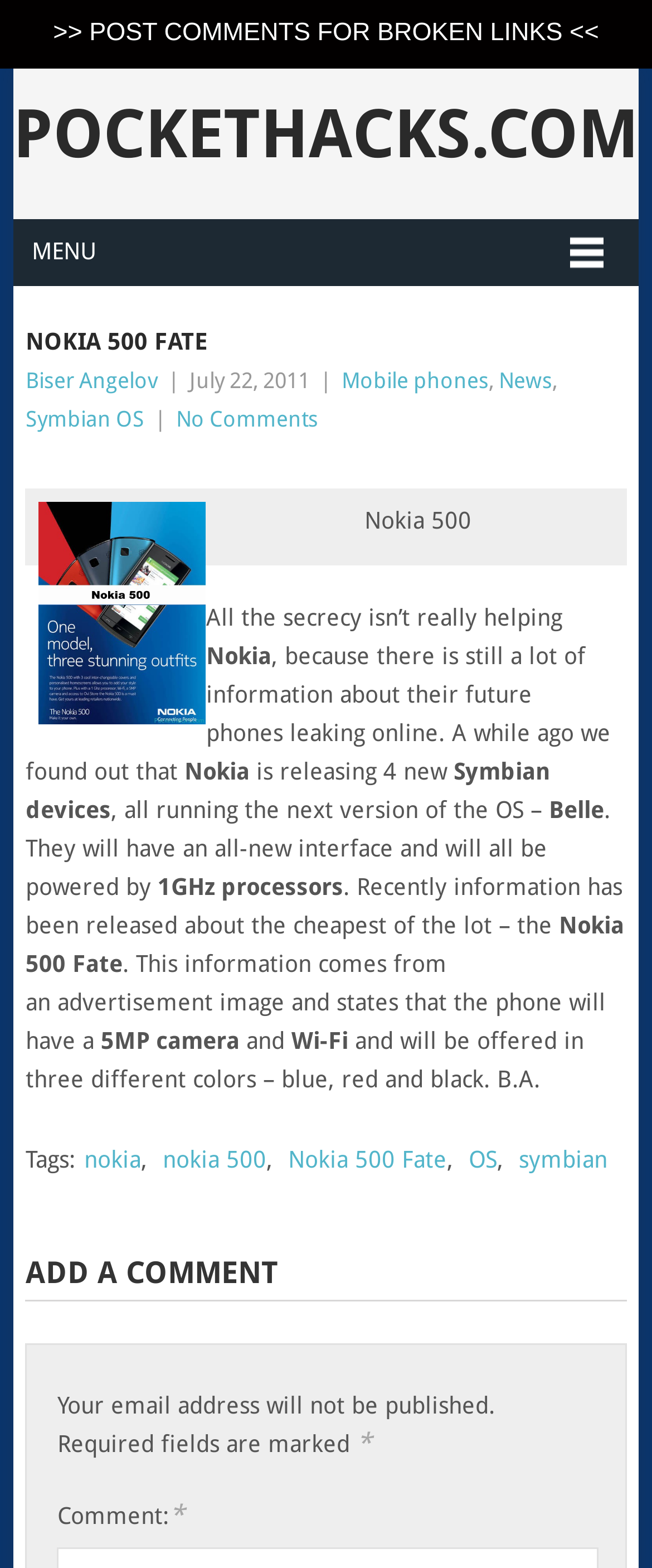Find the bounding box coordinates for the HTML element described as: "Symbian OS". The coordinates should consist of four float values between 0 and 1, i.e., [left, top, right, bottom].

[0.039, 0.259, 0.221, 0.275]